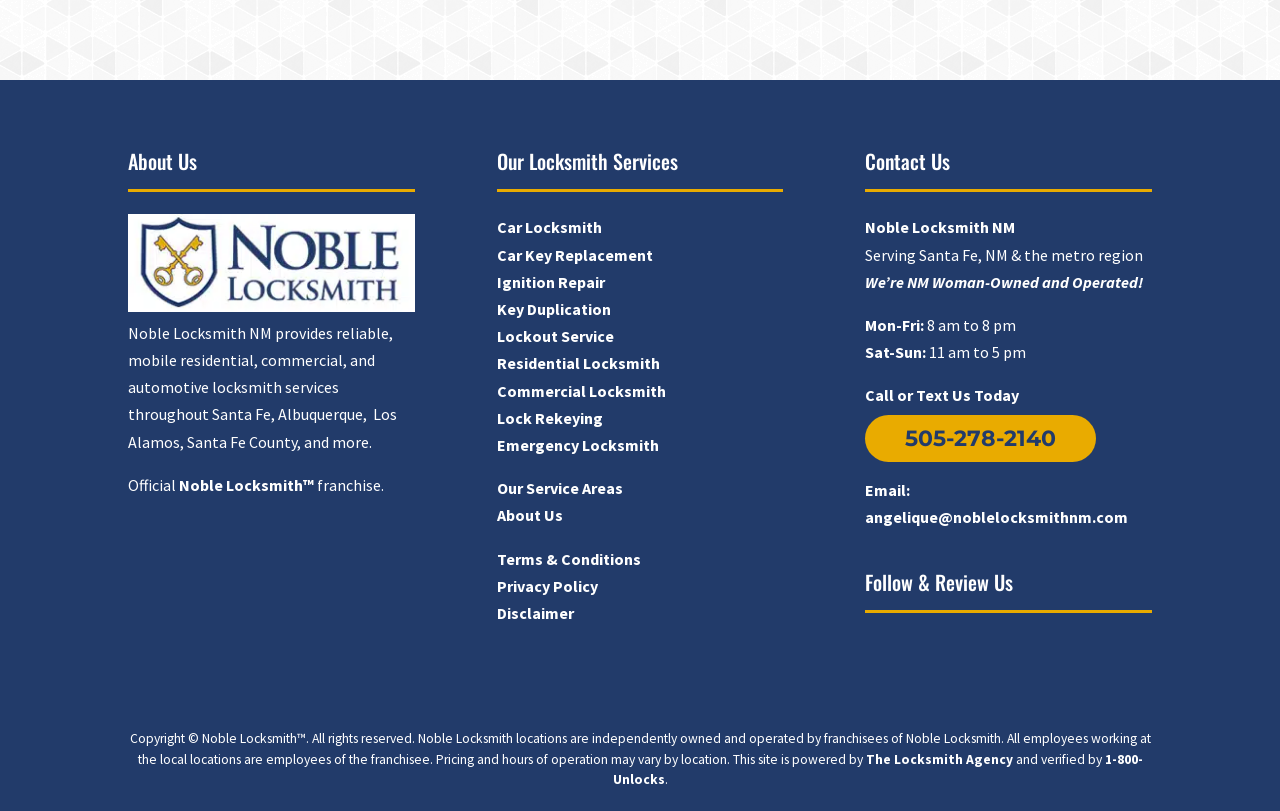Determine the bounding box coordinates of the region I should click to achieve the following instruction: "Contact Noble Locksmith NM by phone". Ensure the bounding box coordinates are four float numbers between 0 and 1, i.e., [left, top, right, bottom].

[0.676, 0.511, 0.856, 0.57]